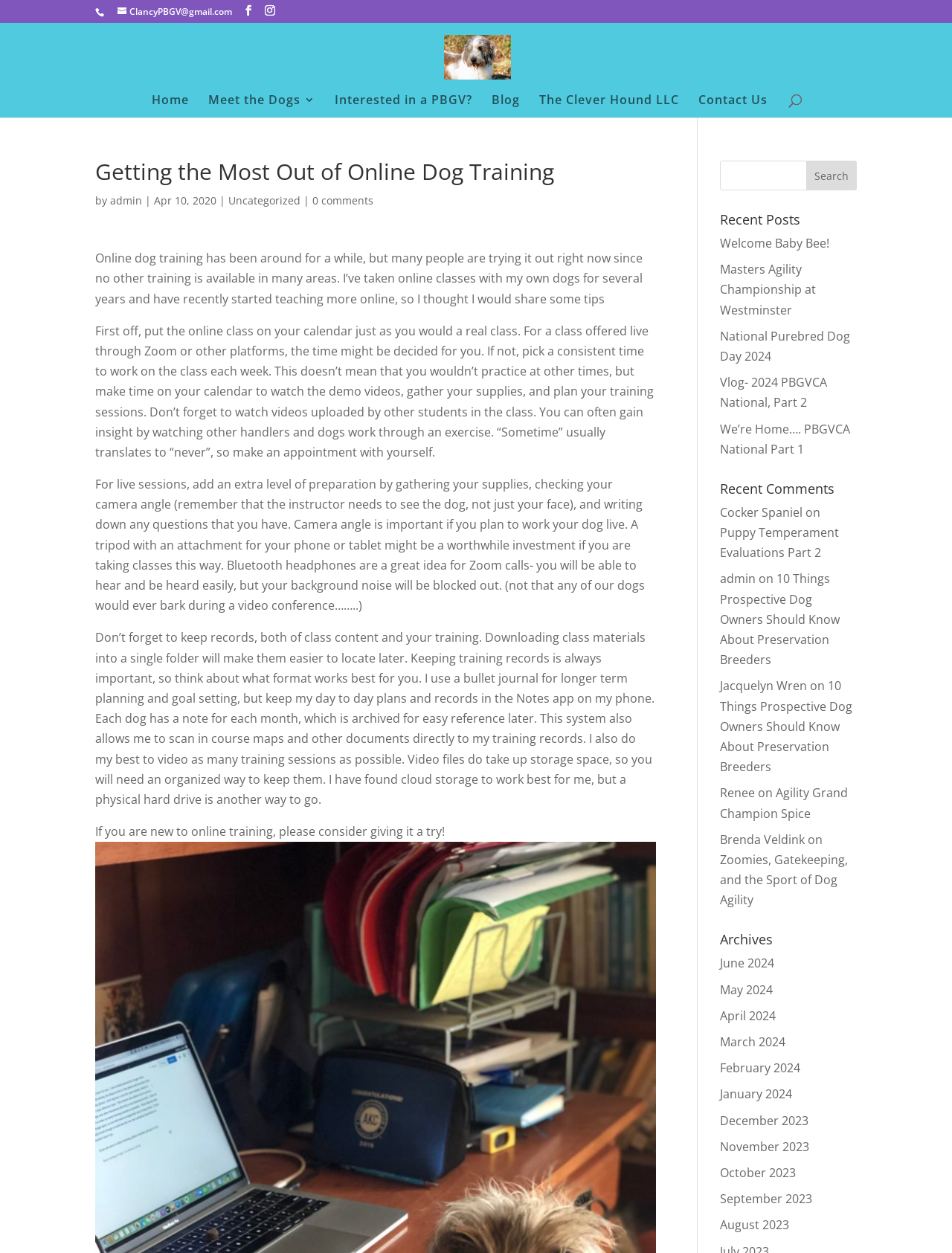Using the provided element description: "Masters Agility Championship at Westminster", identify the bounding box coordinates. The coordinates should be four floats between 0 and 1 in the order [left, top, right, bottom].

[0.756, 0.208, 0.857, 0.254]